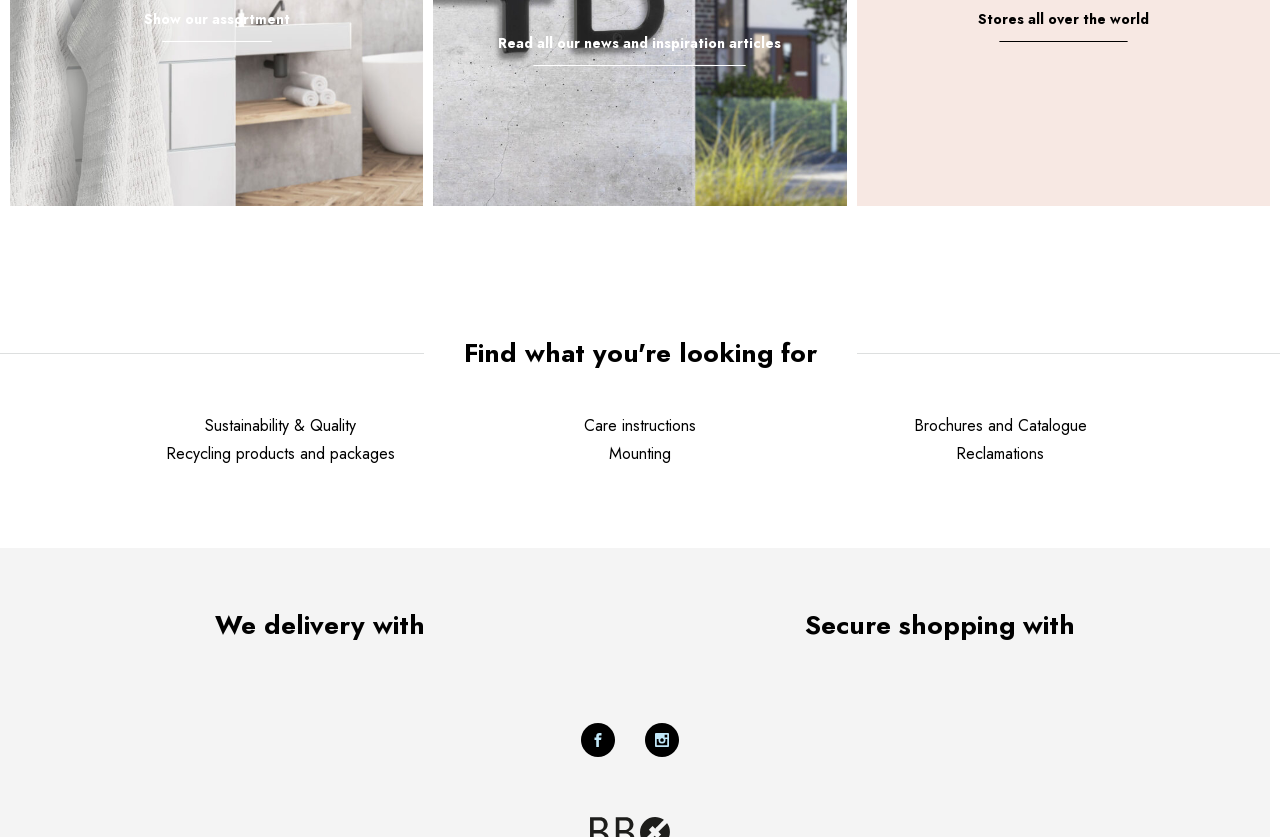What is the main purpose of this website?
Observe the image and answer the question with a one-word or short phrase response.

Shopping